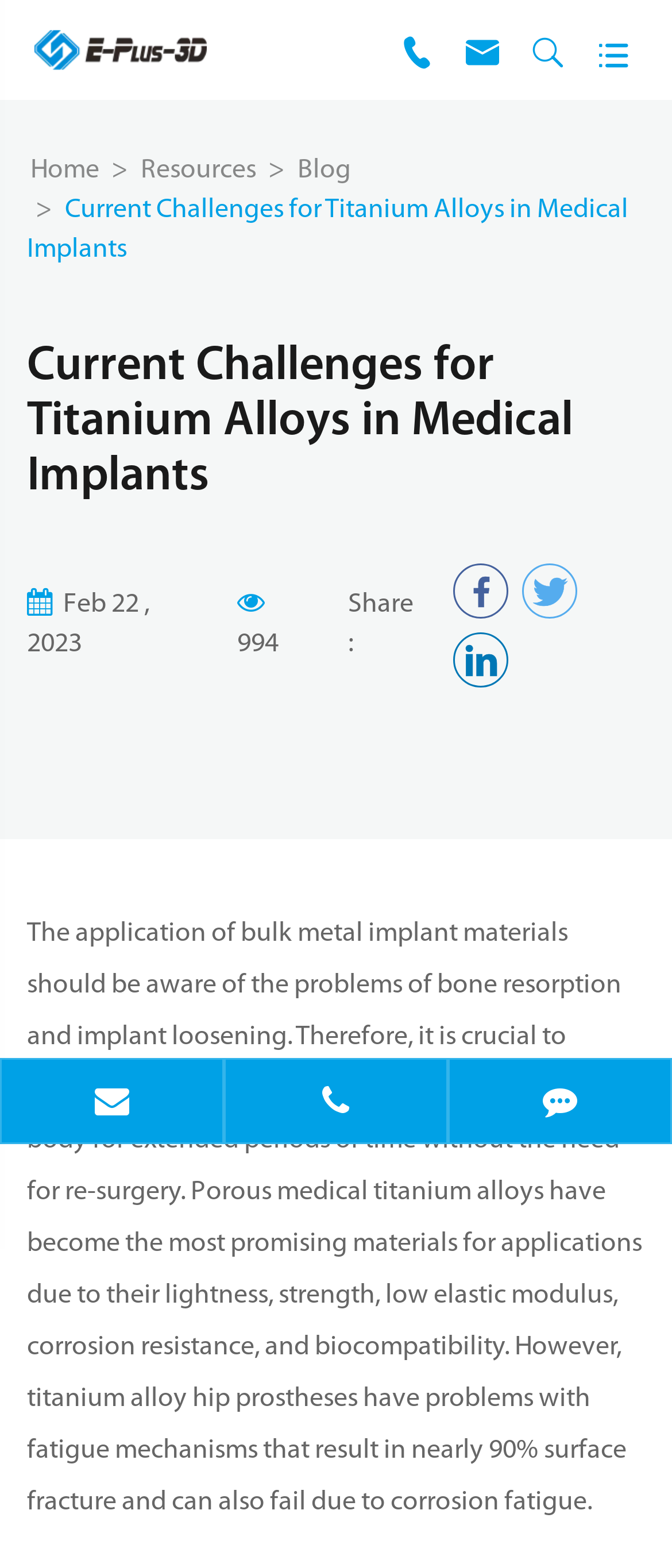Using the description: "Home", determine the UI element's bounding box coordinates. Ensure the coordinates are in the format of four float numbers between 0 and 1, i.e., [left, top, right, bottom].

[0.045, 0.099, 0.145, 0.118]